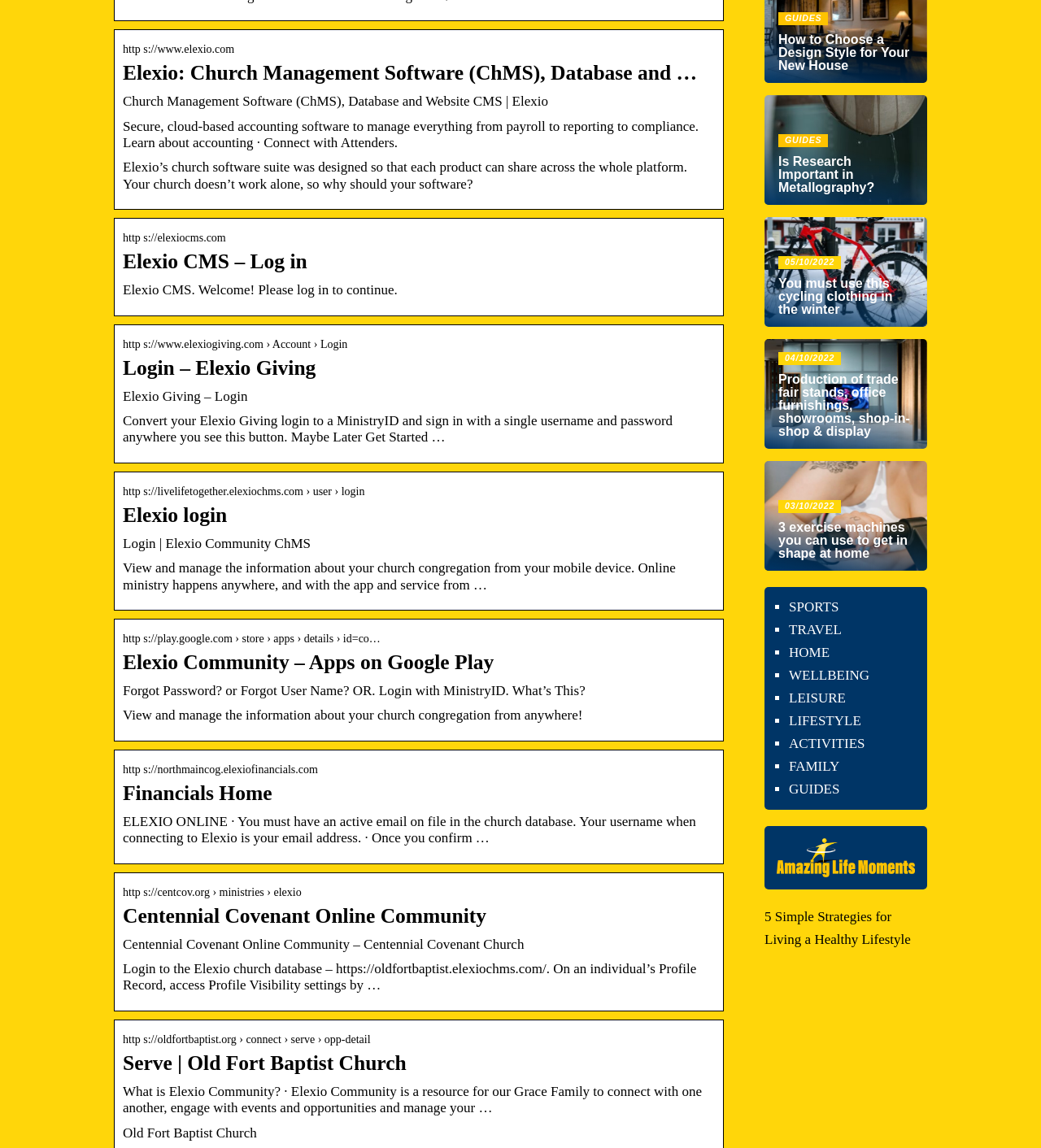Based on the element description: "parent_node: LIFESTYLE", identify the UI element and provide its bounding box coordinates. Use four float numbers between 0 and 1, [left, top, right, bottom].

[0.734, 0.72, 0.891, 0.805]